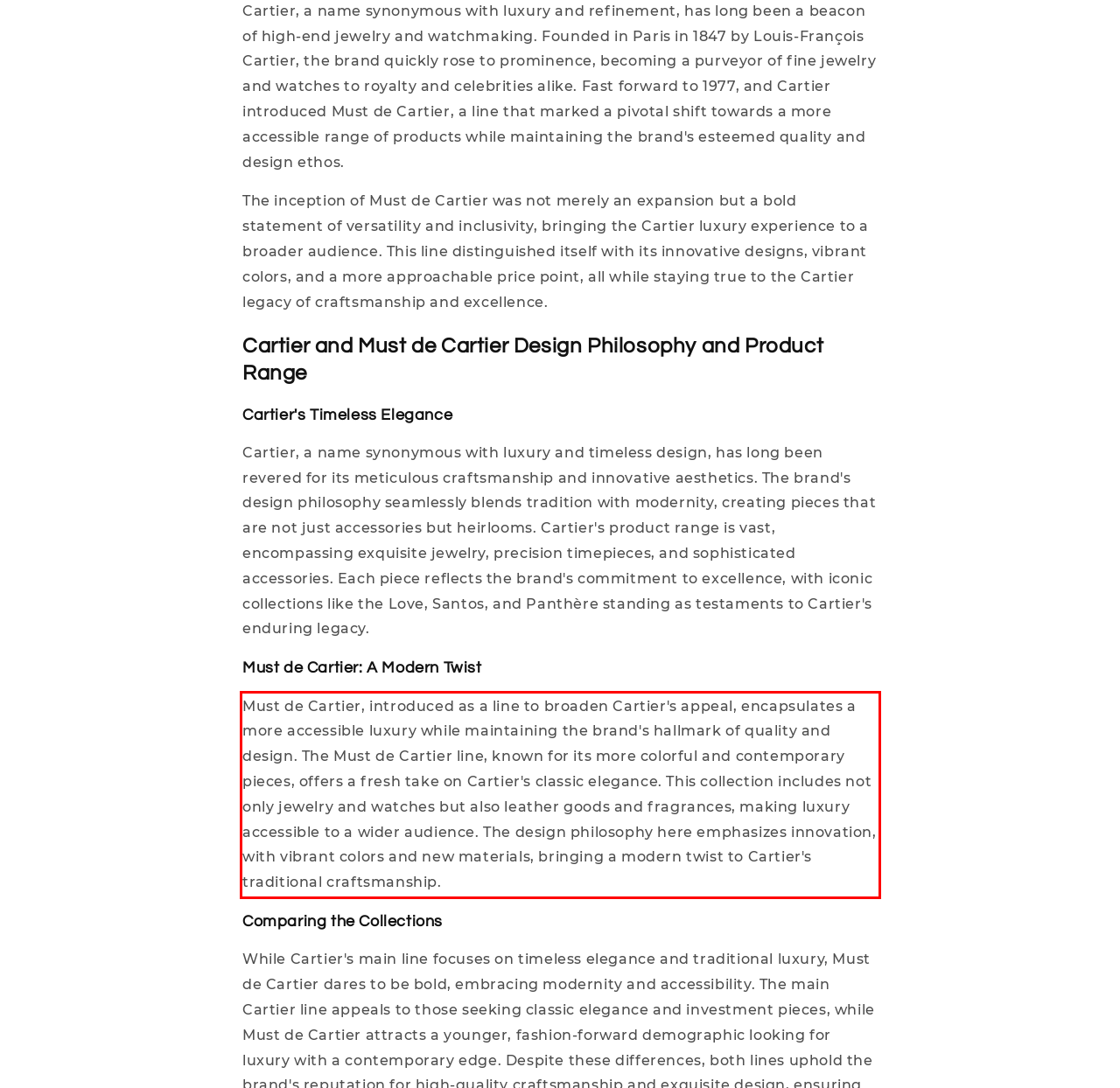You are presented with a screenshot containing a red rectangle. Extract the text found inside this red bounding box.

Must de Cartier, introduced as a line to broaden Cartier's appeal, encapsulates a more accessible luxury while maintaining the brand's hallmark of quality and design. The Must de Cartier line, known for its more colorful and contemporary pieces, offers a fresh take on Cartier's classic elegance. This collection includes not only jewelry and watches but also leather goods and fragrances, making luxury accessible to a wider audience. The design philosophy here emphasizes innovation, with vibrant colors and new materials, bringing a modern twist to Cartier's traditional craftsmanship.